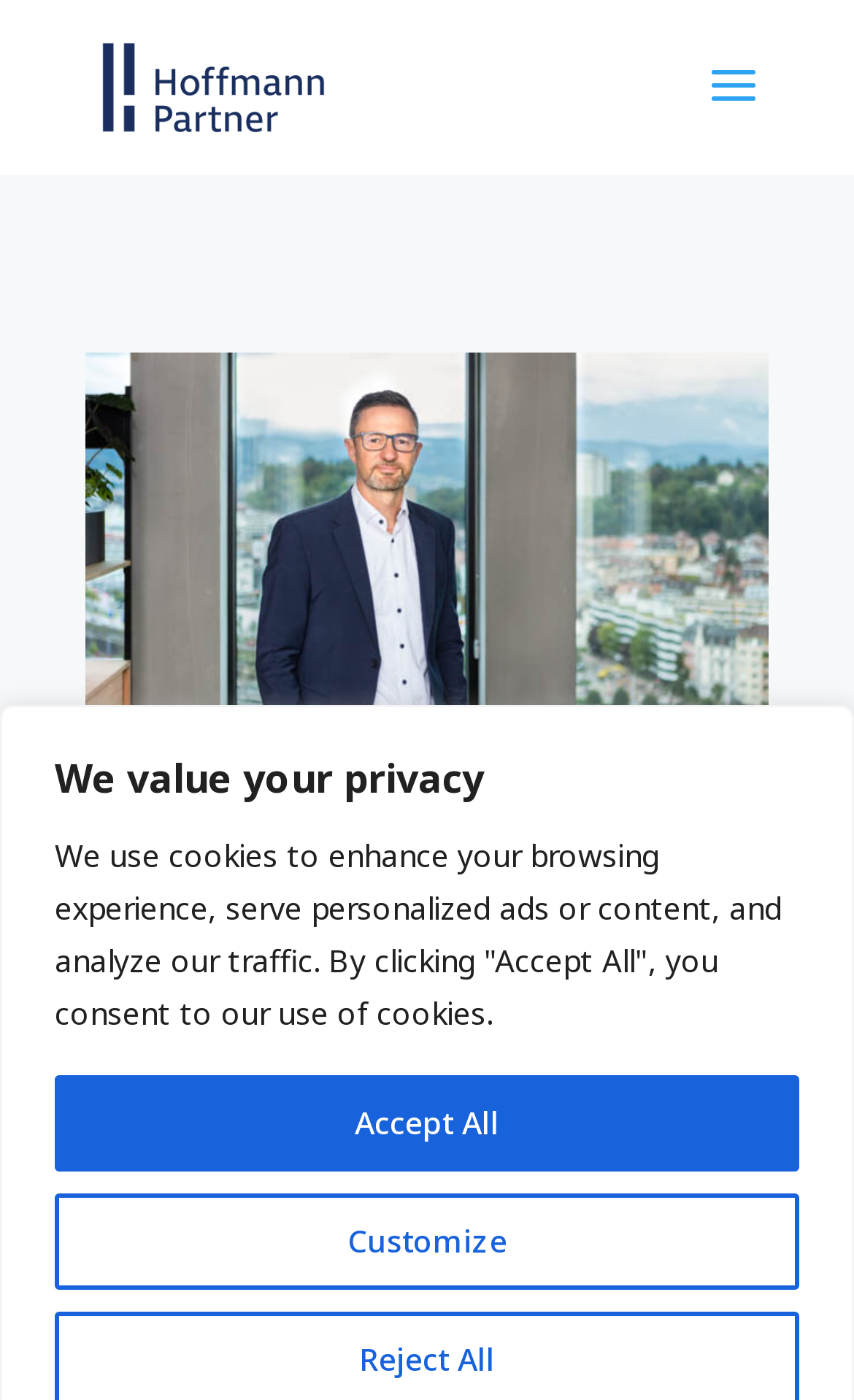Locate the UI element described by Accept All in the provided webpage screenshot. Return the bounding box coordinates in the format (top-left x, top-left y, bottom-right x, bottom-right y), ensuring all values are between 0 and 1.

[0.064, 0.768, 0.936, 0.837]